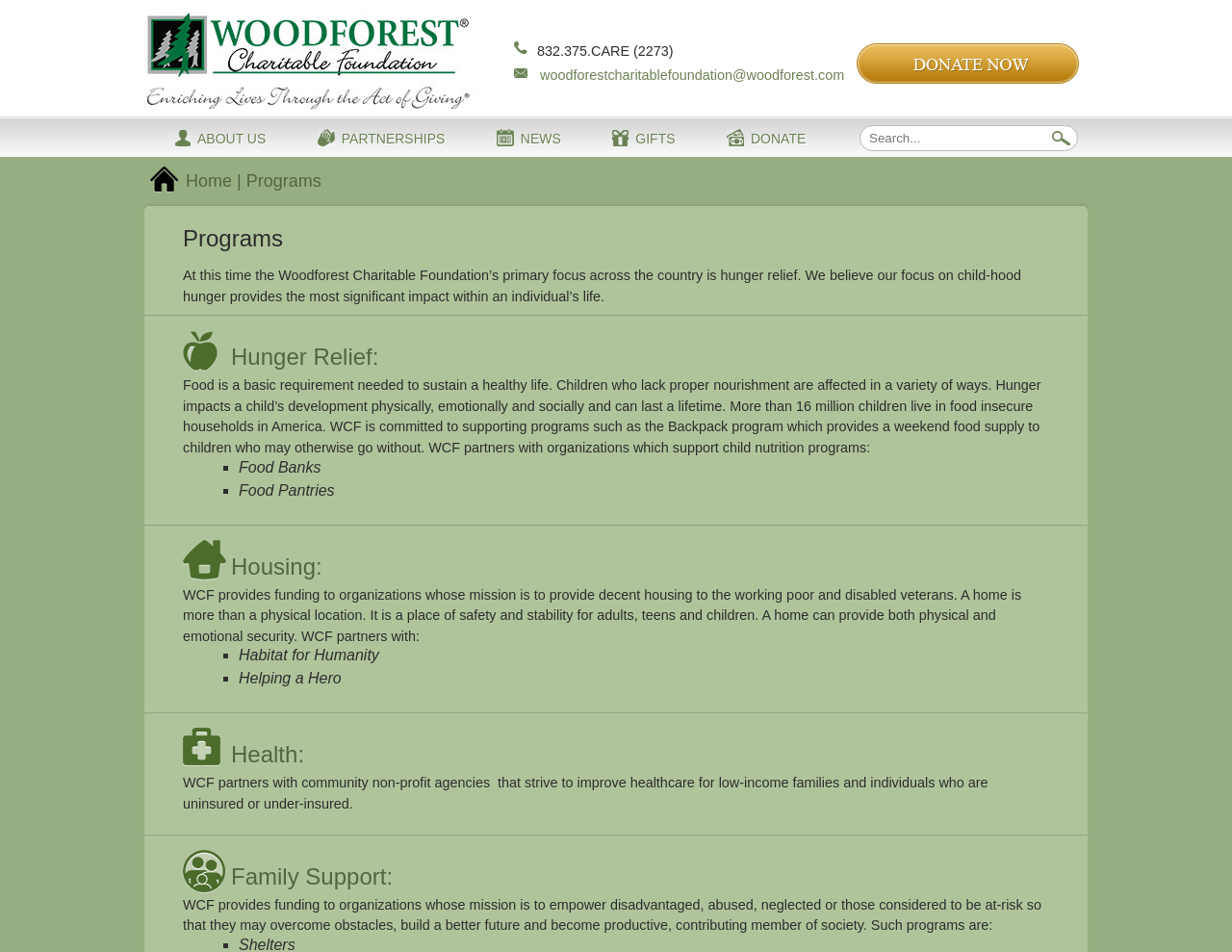What is the purpose of the Woodforest Charitable Foundation’s Family Support Programs?
Provide a one-word or short-phrase answer based on the image.

Empower disadvantaged individuals